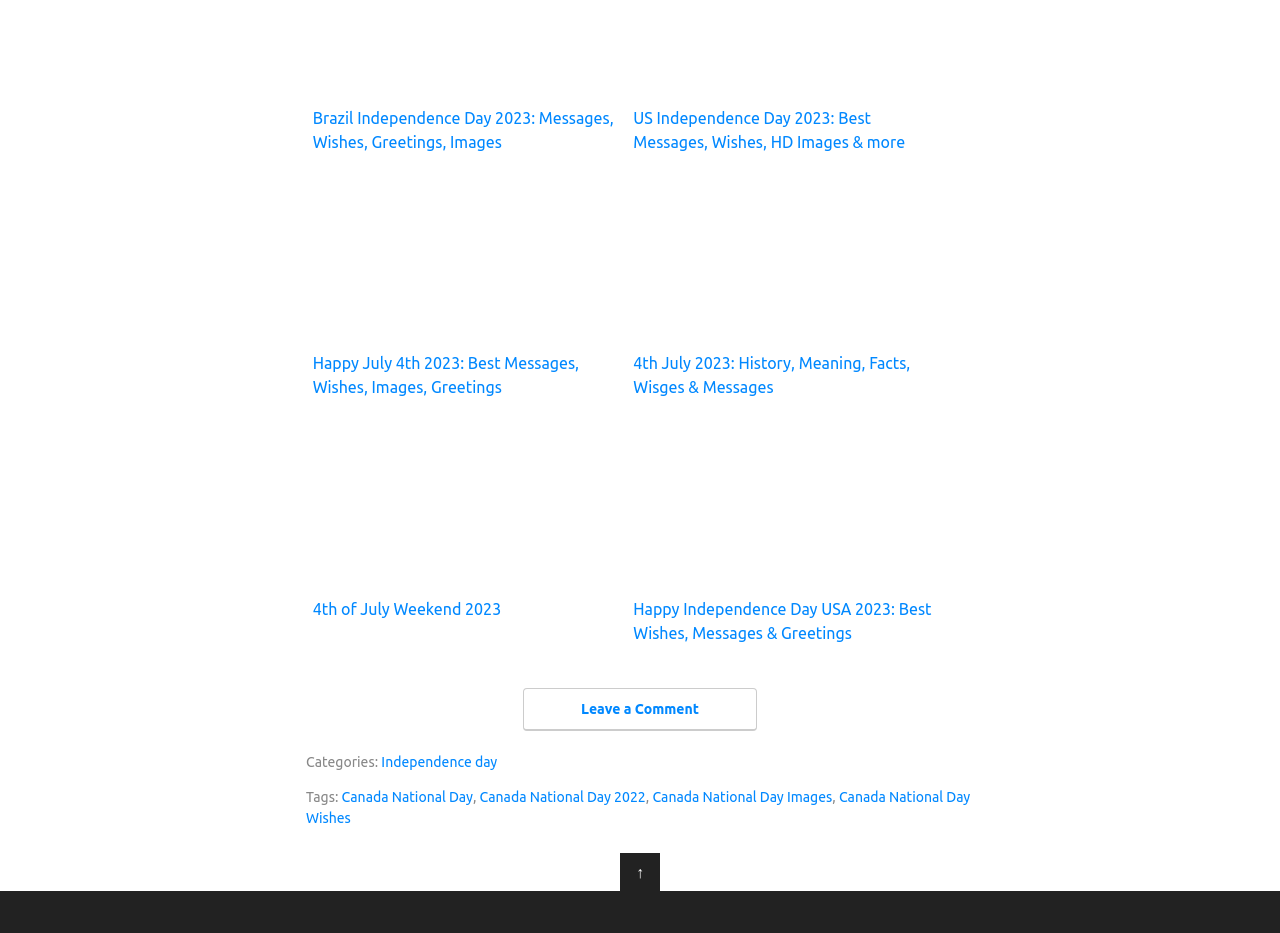Determine the bounding box coordinates for the area that needs to be clicked to fulfill this task: "Go back to top". The coordinates must be given as four float numbers between 0 and 1, i.e., [left, top, right, bottom].

[0.484, 0.915, 0.516, 0.955]